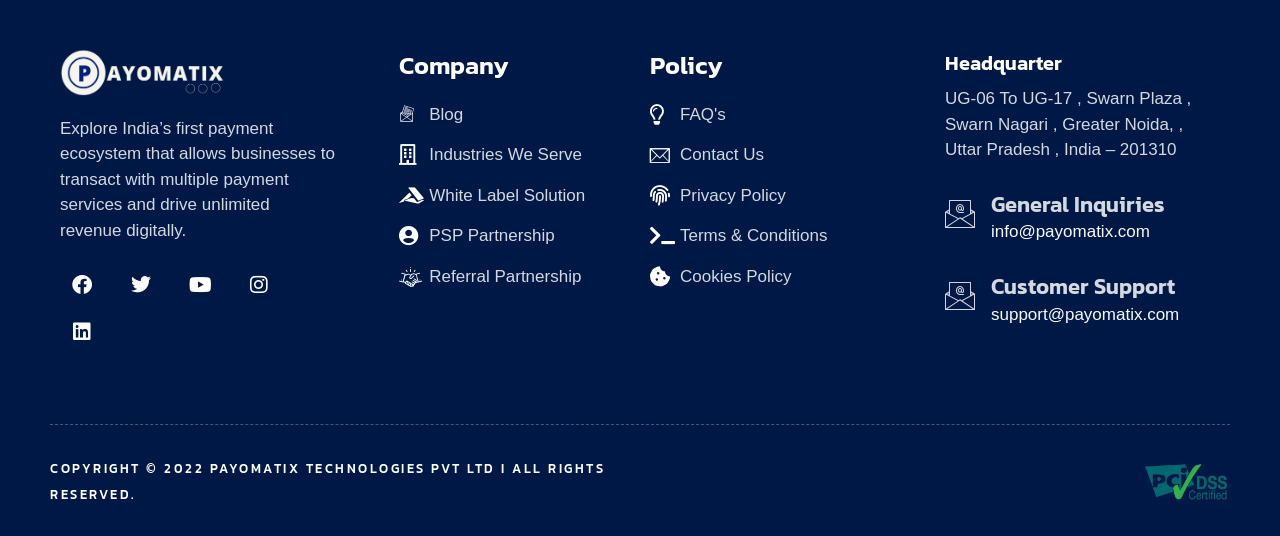Please specify the bounding box coordinates of the clickable region to carry out the following instruction: "Contact us". The coordinates should be four float numbers between 0 and 1, in the format [left, top, right, bottom].

[0.508, 0.266, 0.688, 0.313]